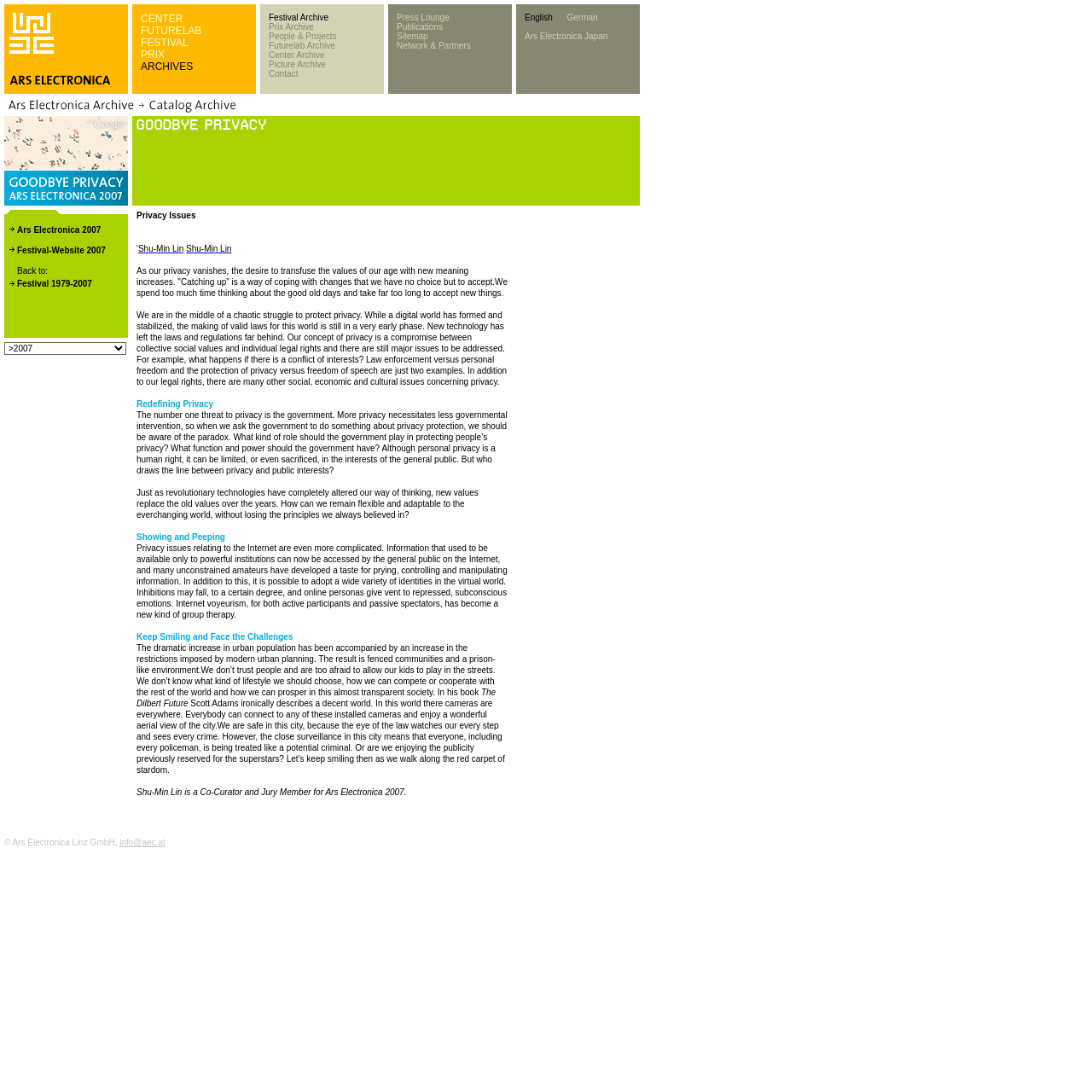Can you find the bounding box coordinates of the area I should click to execute the following instruction: "Go to the Press Lounge"?

[0.363, 0.012, 0.411, 0.02]